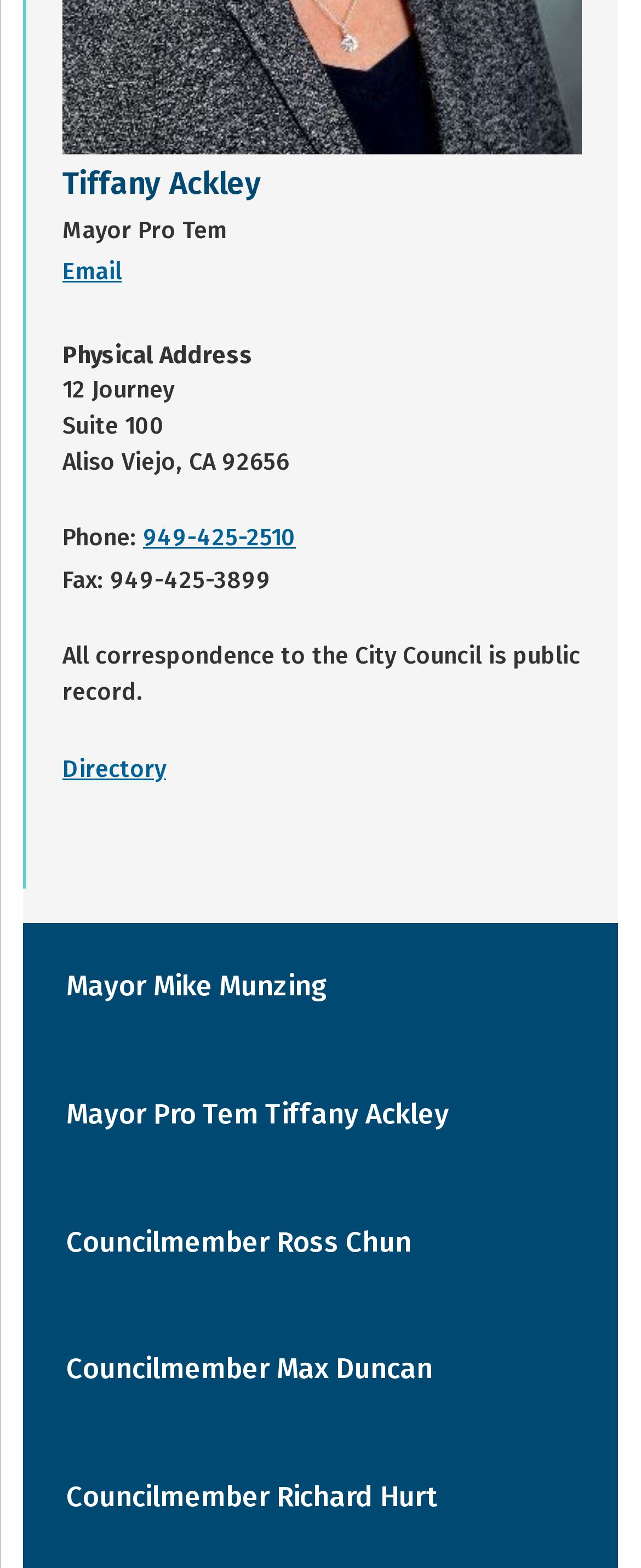Locate the bounding box coordinates of the clickable area needed to fulfill the instruction: "View the profile of Councilmember Richard Hurt".

[0.037, 0.915, 0.963, 0.996]